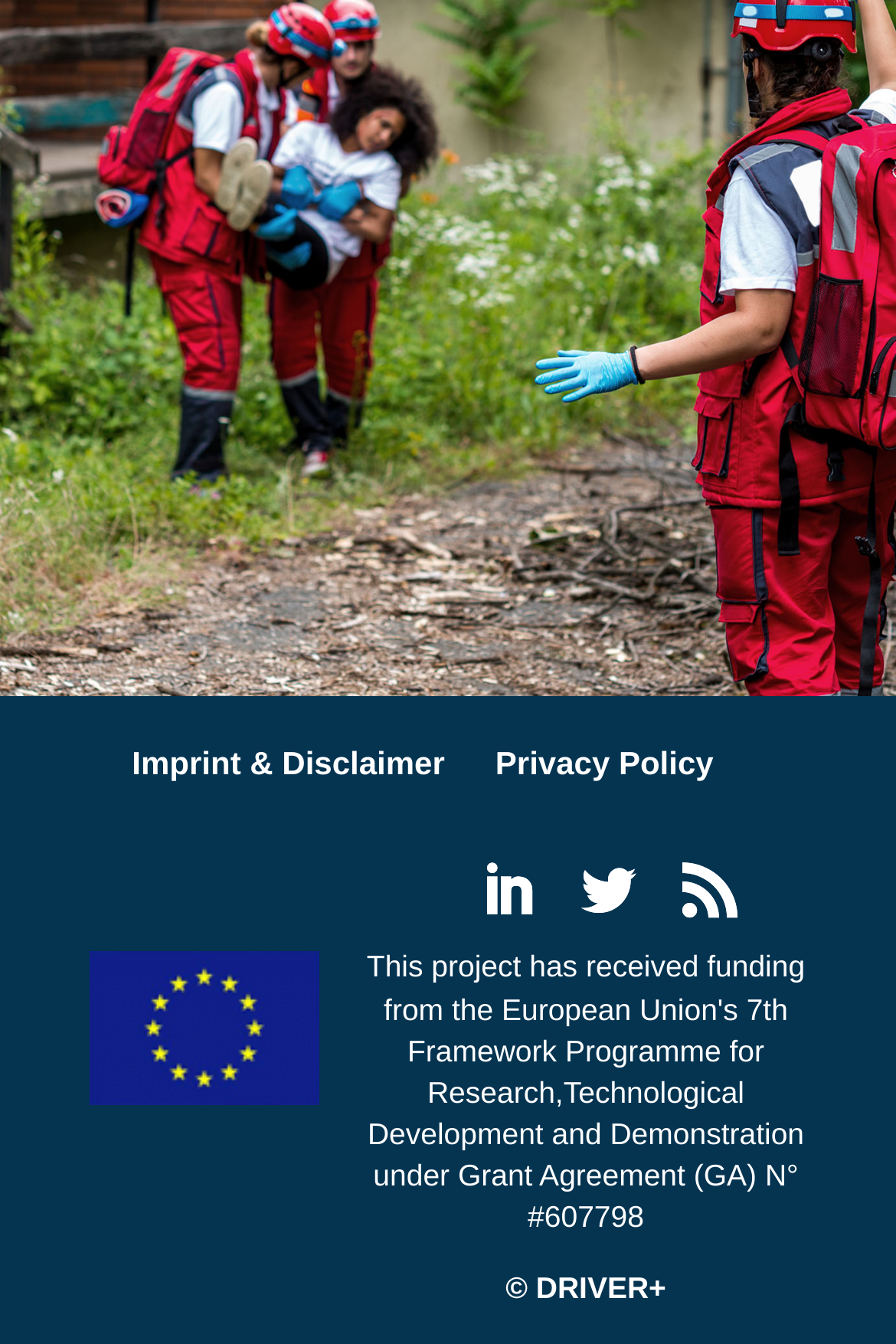Identify the bounding box of the UI element that matches this description: "Privacy Policy".

[0.553, 0.554, 0.796, 0.581]